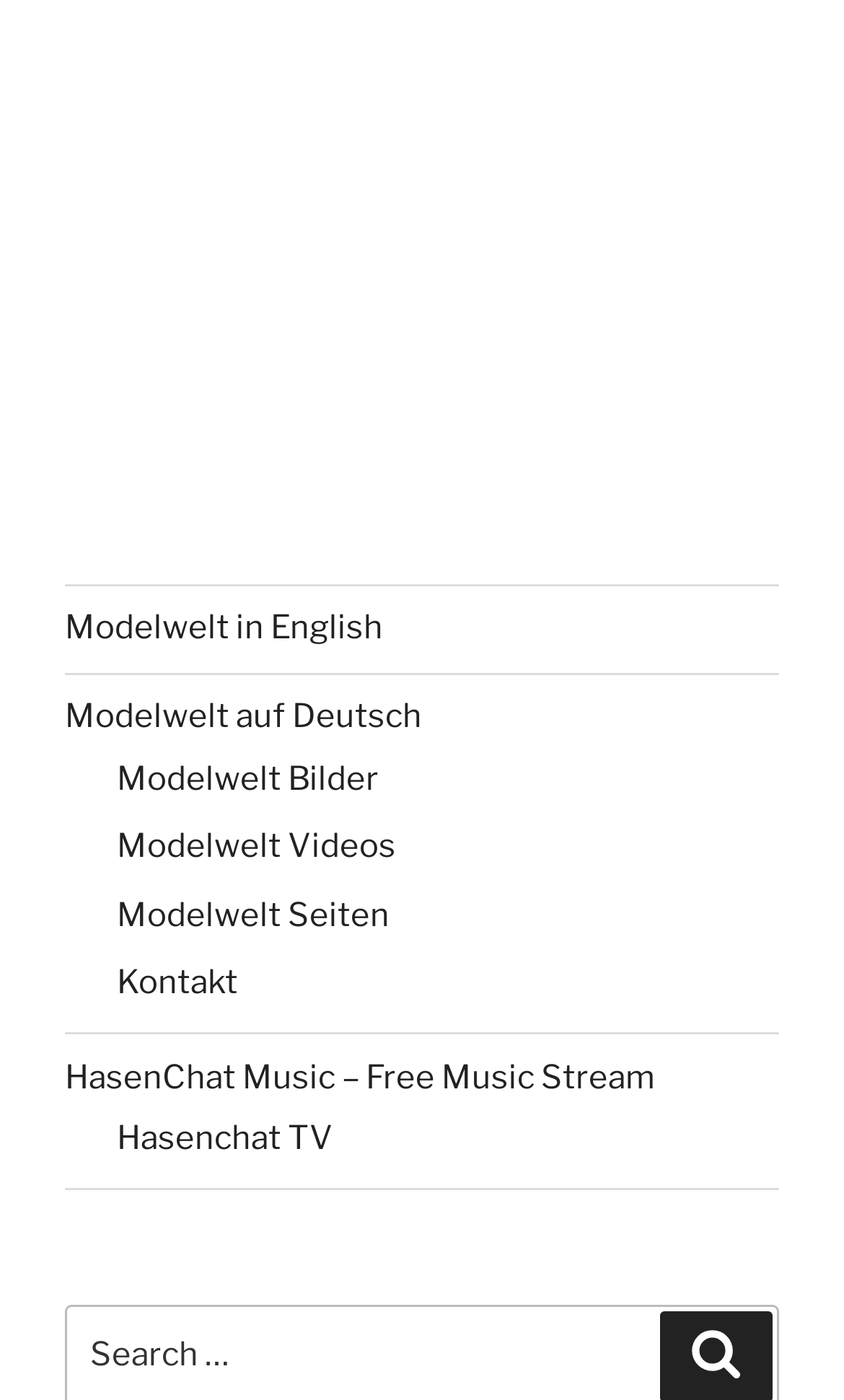How many language options are available?
Please provide a detailed answer to the question.

By examining the navigation menu, I found two language options: 'Modelwelt in English' and 'Modelwelt auf Deutsch', which suggests that the website offers two language options.